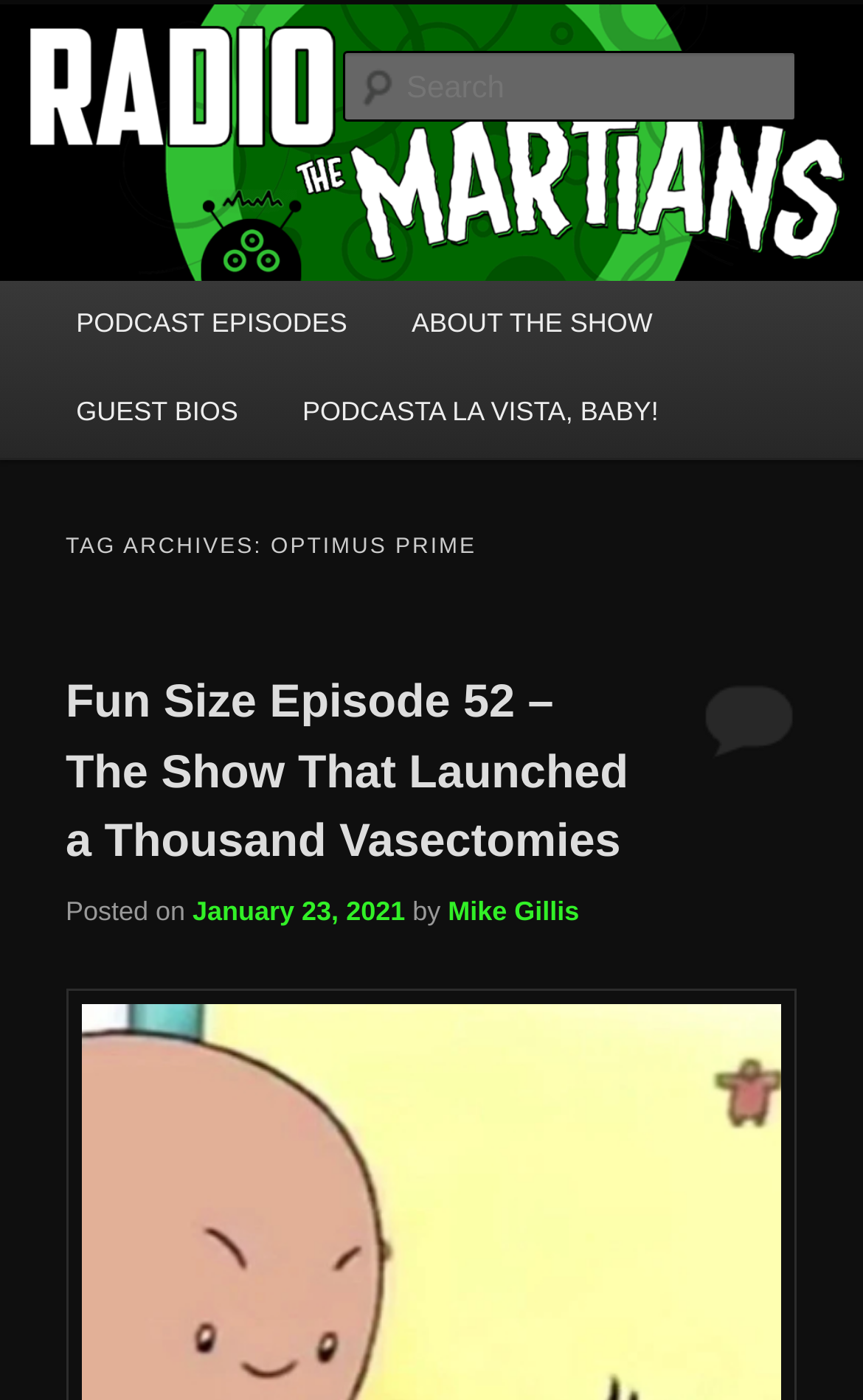Provide a brief response to the question below using one word or phrase:
What is the name of the podcast?

Radio vs. the Martians!